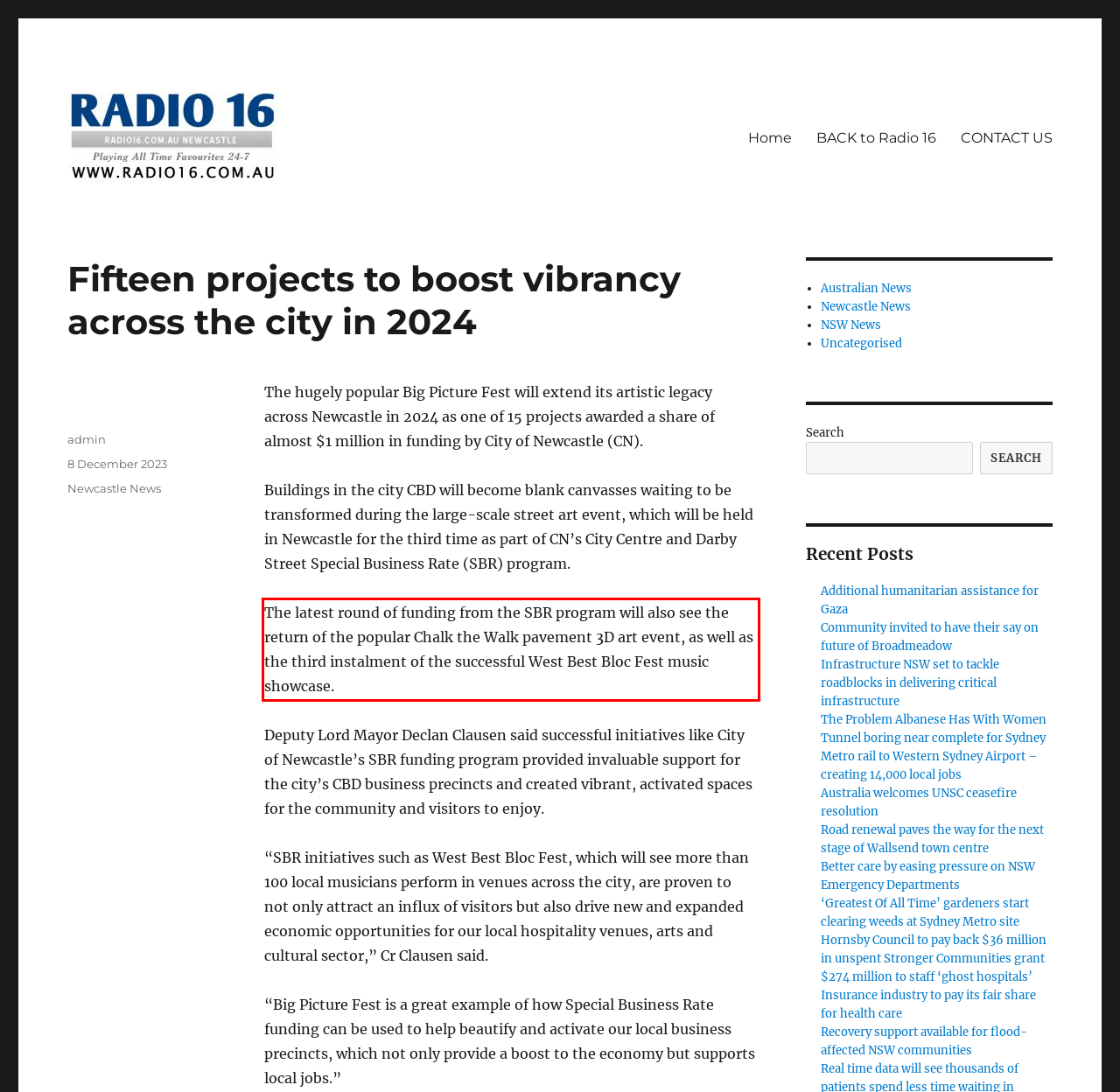Given the screenshot of a webpage, identify the red rectangle bounding box and recognize the text content inside it, generating the extracted text.

The latest round of funding from the SBR program will also see the return of the popular Chalk the Walk pavement 3D art event, as well as the third instalment of the successful West Best Bloc Fest music showcase.